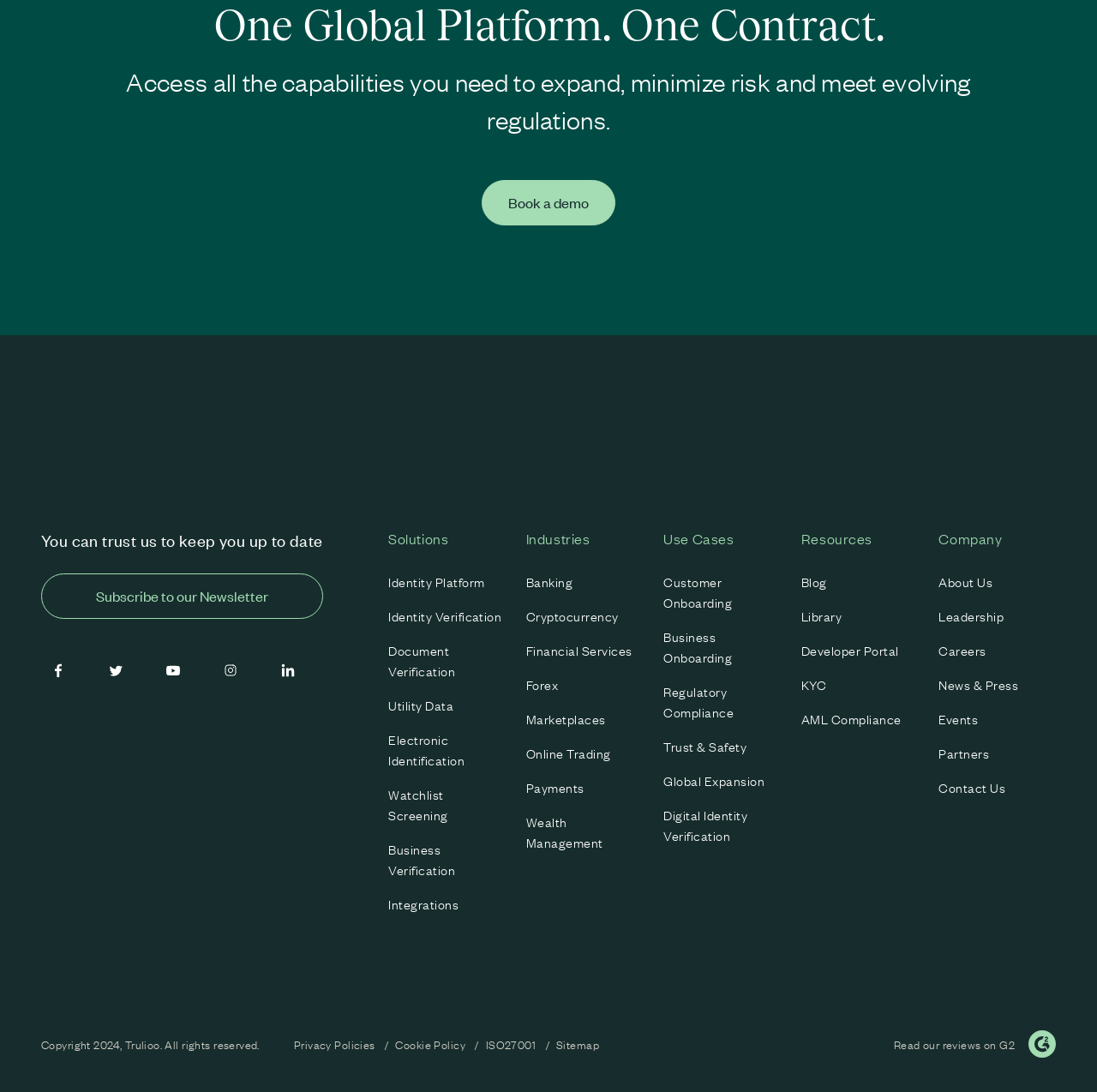Using the provided element description: "Data Recovery", identify the bounding box coordinates. The coordinates should be four floats between 0 and 1 in the order [left, top, right, bottom].

None